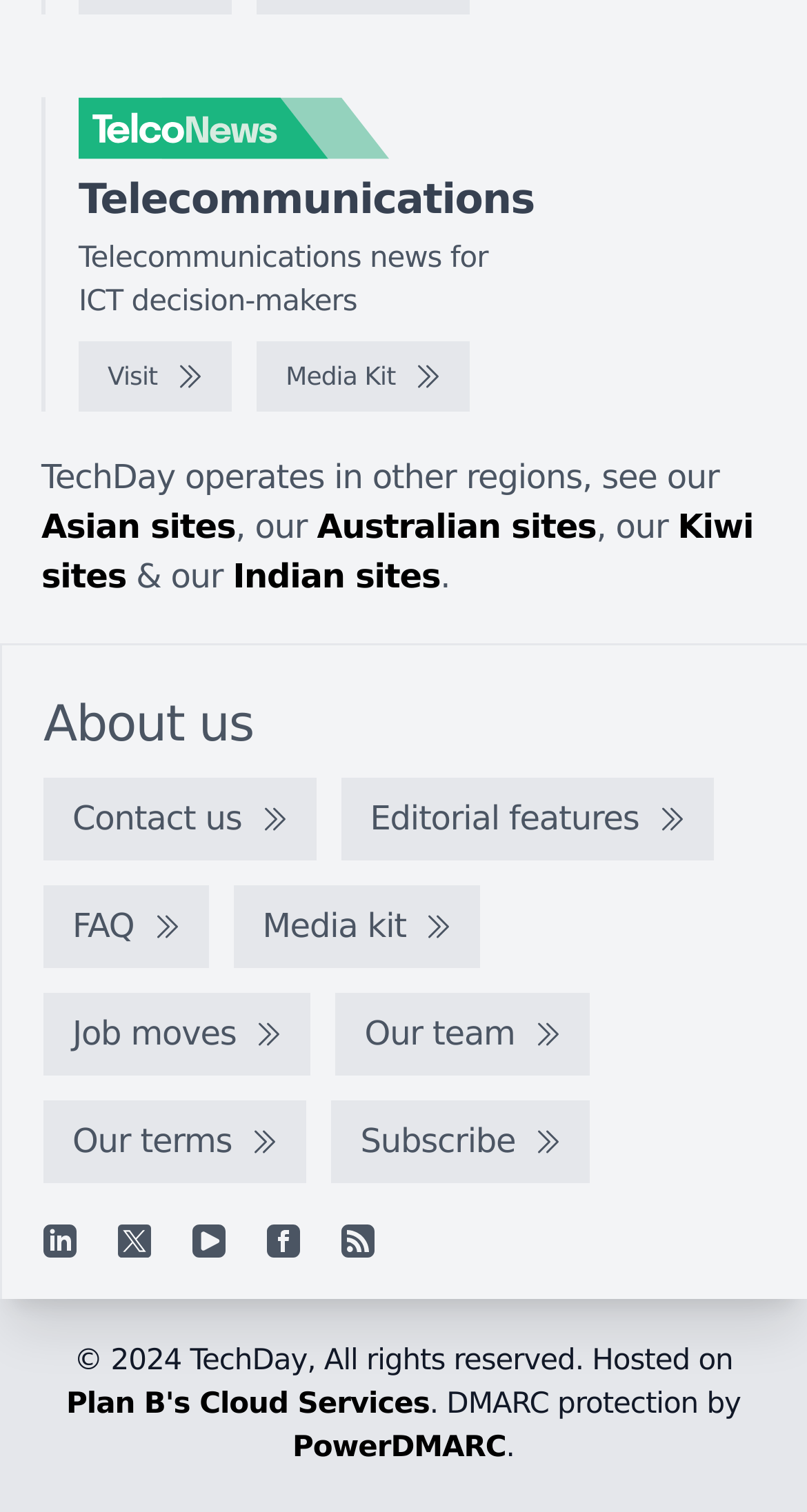Find the bounding box coordinates for the area that must be clicked to perform this action: "Visit the TelcoNews website".

[0.097, 0.225, 0.287, 0.272]